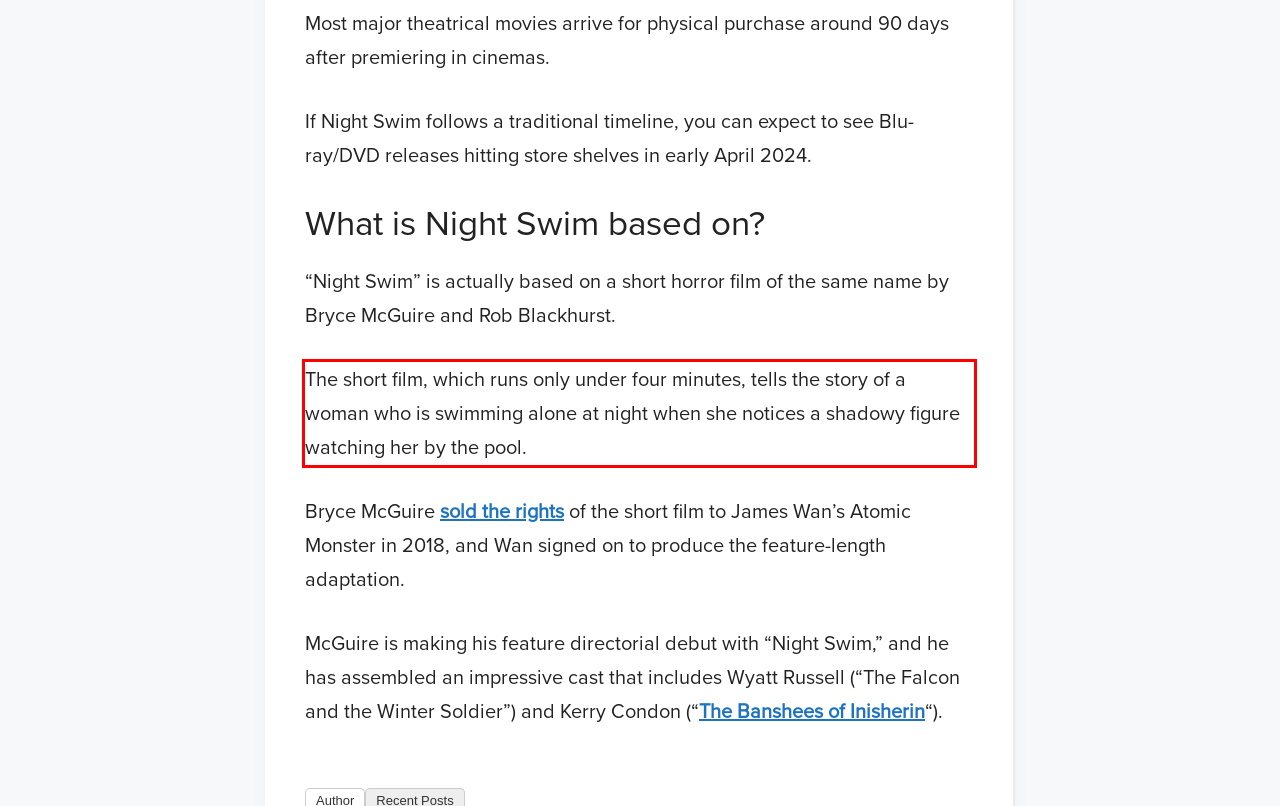Within the screenshot of the webpage, there is a red rectangle. Please recognize and generate the text content inside this red bounding box.

The short film, which runs only under four minutes, tells the story of a woman who is swimming alone at night when she notices a shadowy figure watching her by the pool.